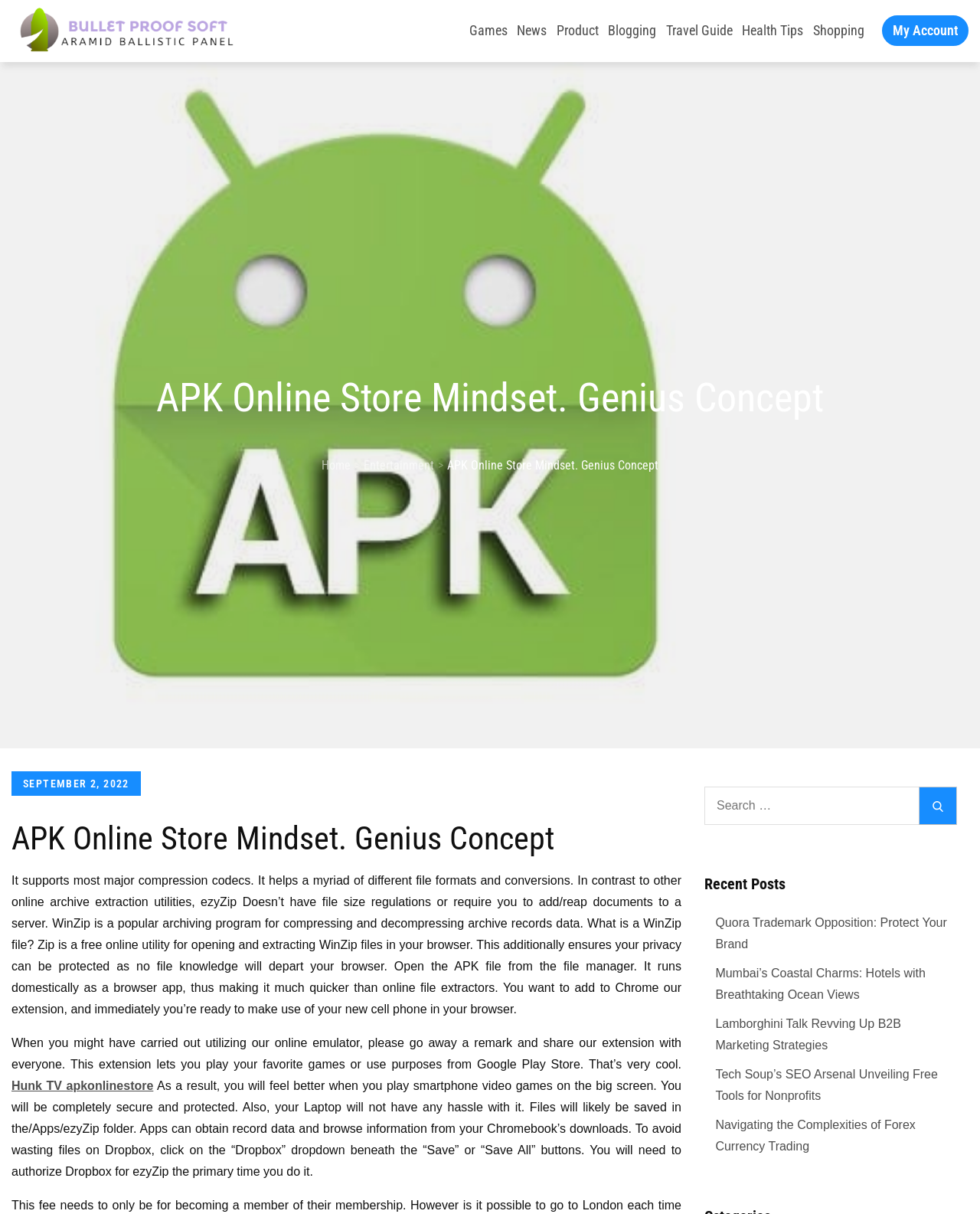Please answer the following question as detailed as possible based on the image: 
What is the name of the online store?

I inferred this answer by looking at the root element 'APK Online Store Mindset. Genius Concept – Bullet Proof Soft' and the heading 'APK Online Store Mindset. Genius Concept' which suggests that the online store is named APK Online Store.